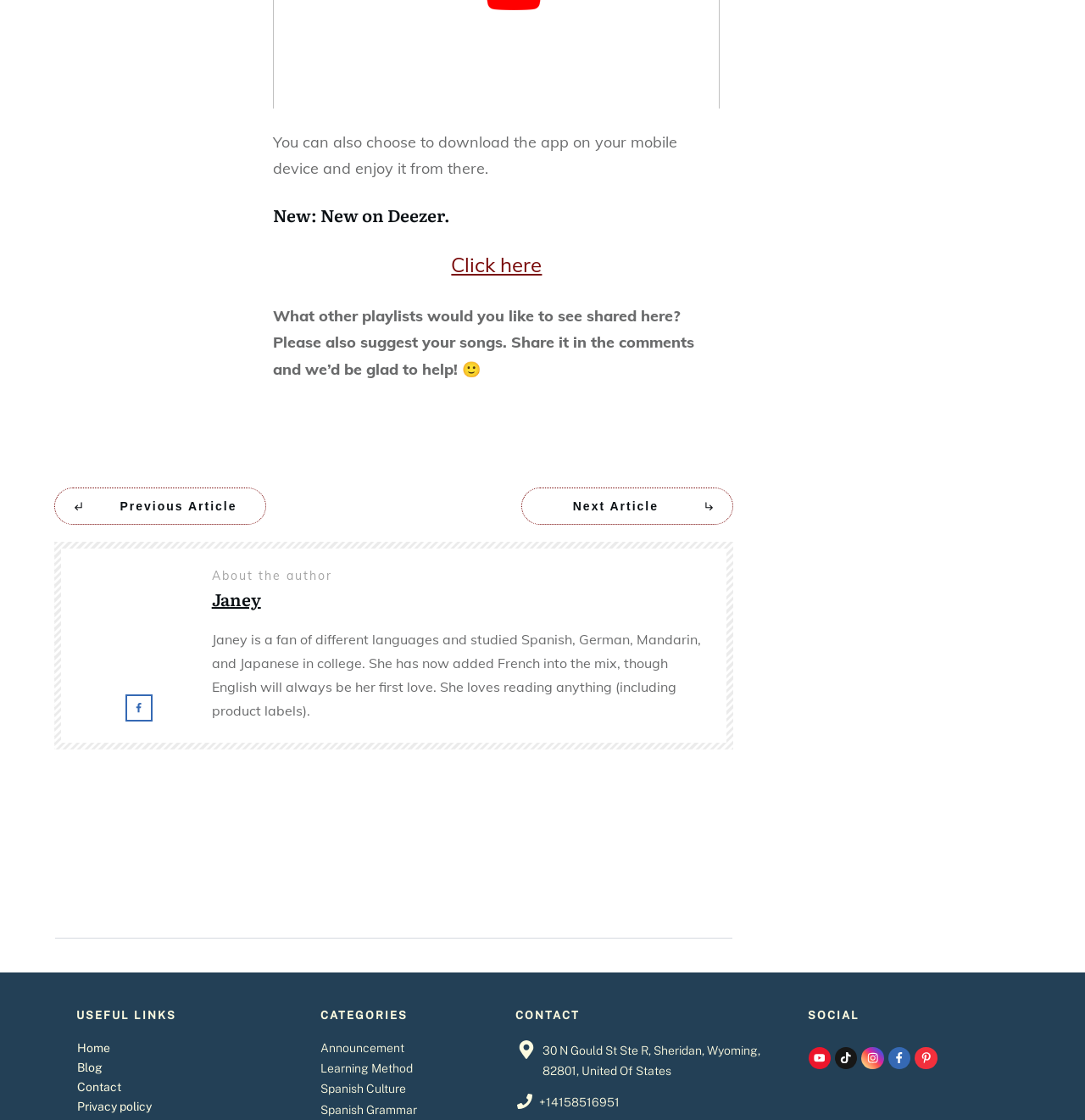Reply to the question with a single word or phrase:
How many social media links are there?

5